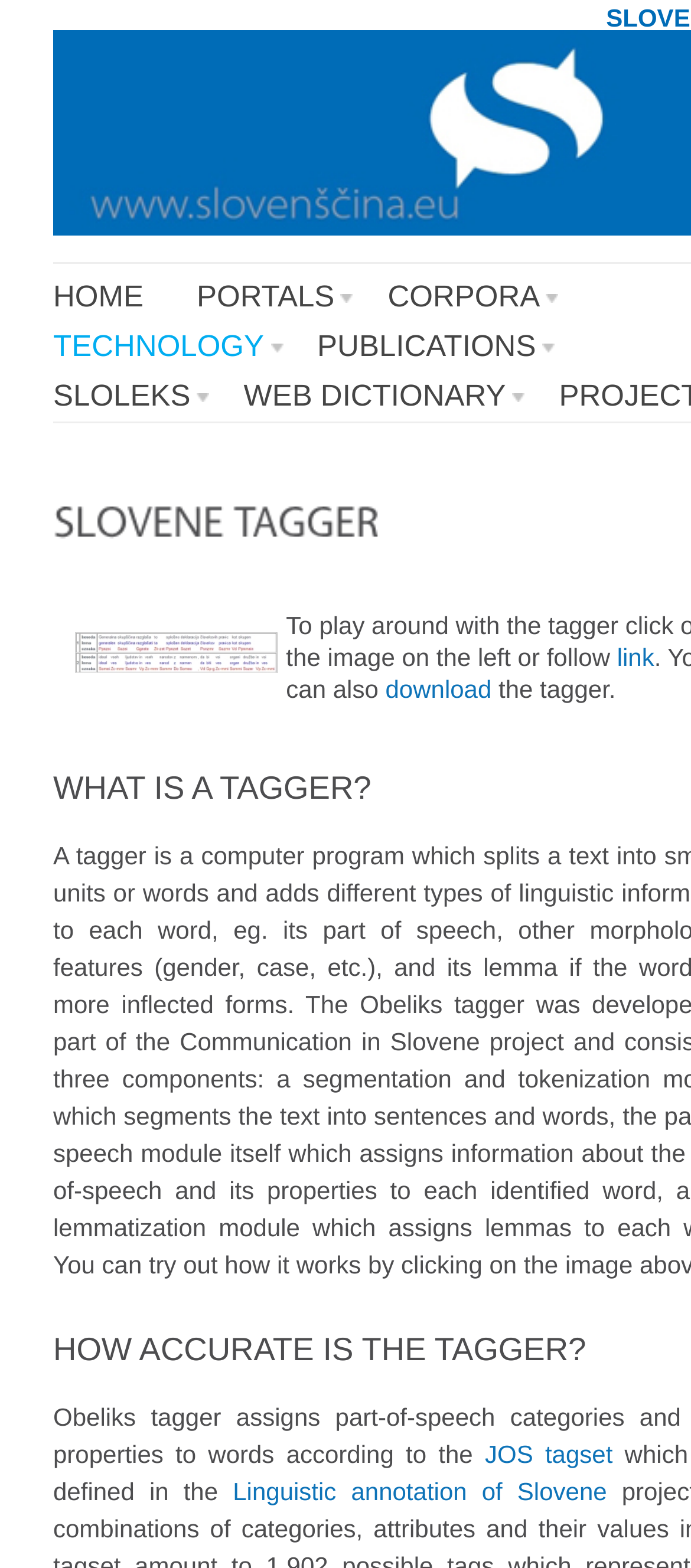Respond to the question below with a concise word or phrase:
How many canvases are there on the webpage?

2